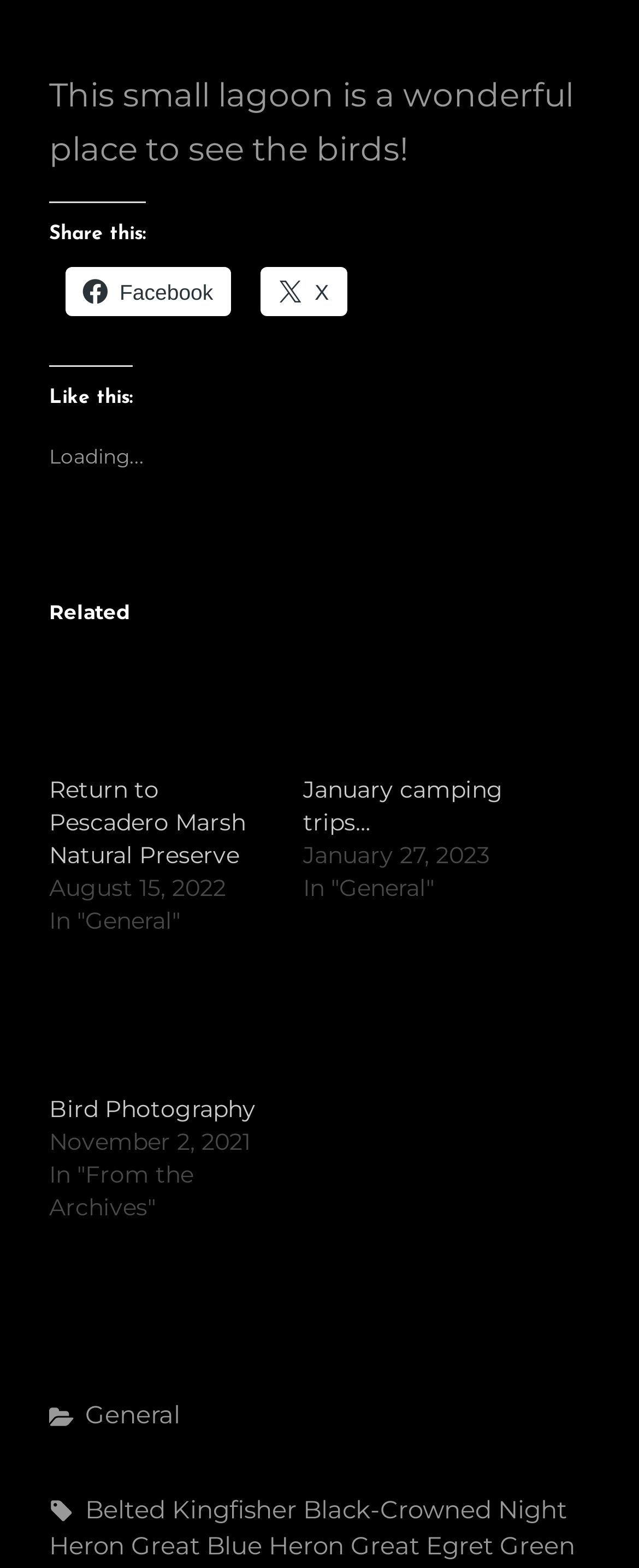Could you indicate the bounding box coordinates of the region to click in order to complete this instruction: "View posts in General category".

[0.133, 0.892, 0.282, 0.912]